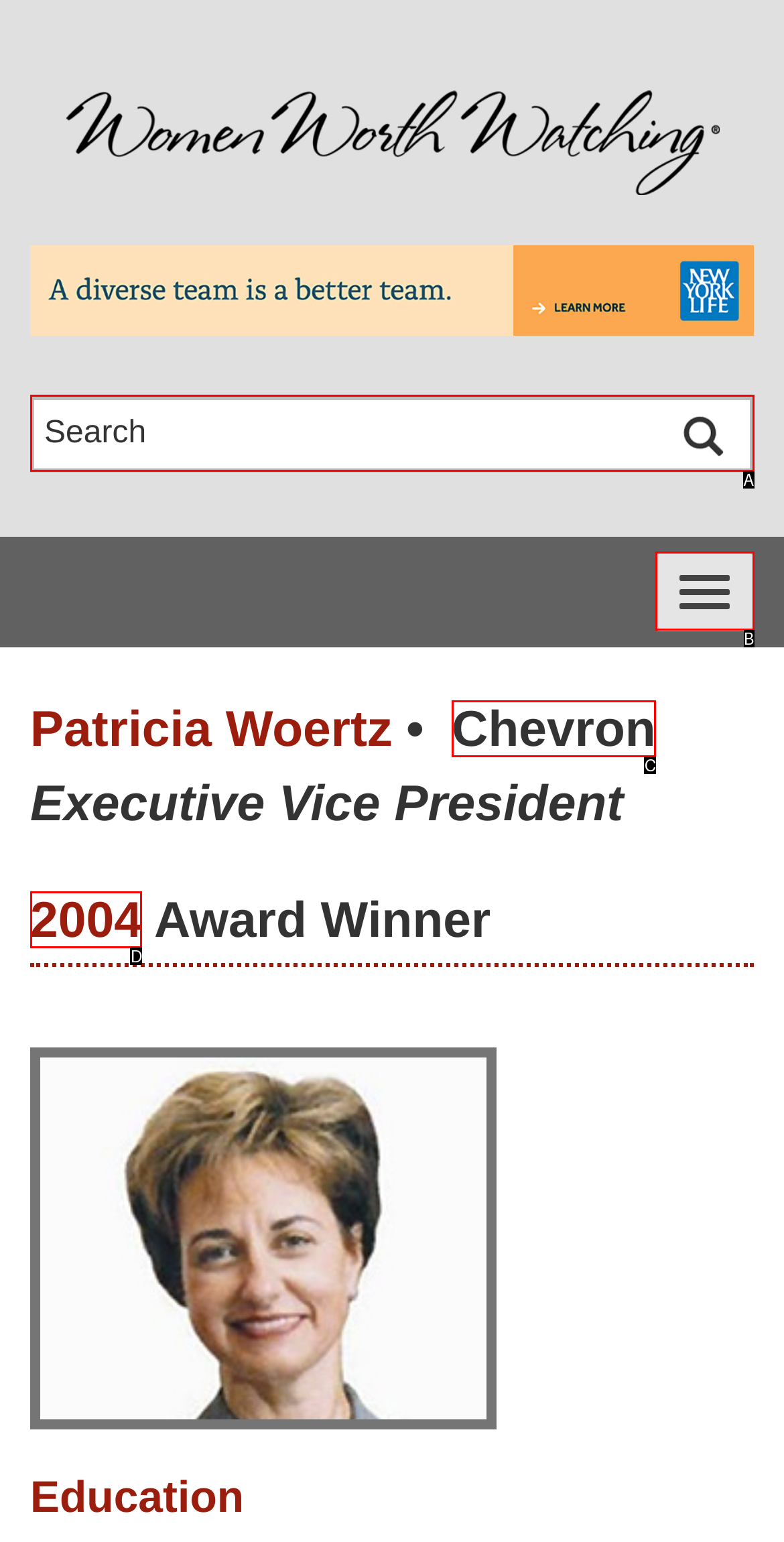Determine which HTML element best suits the description: Chevron. Reply with the letter of the matching option.

C